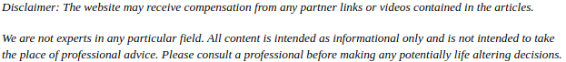Why is it important to seal doors and windows?
Answer briefly with a single word or phrase based on the image.

To maintain indoor warmth